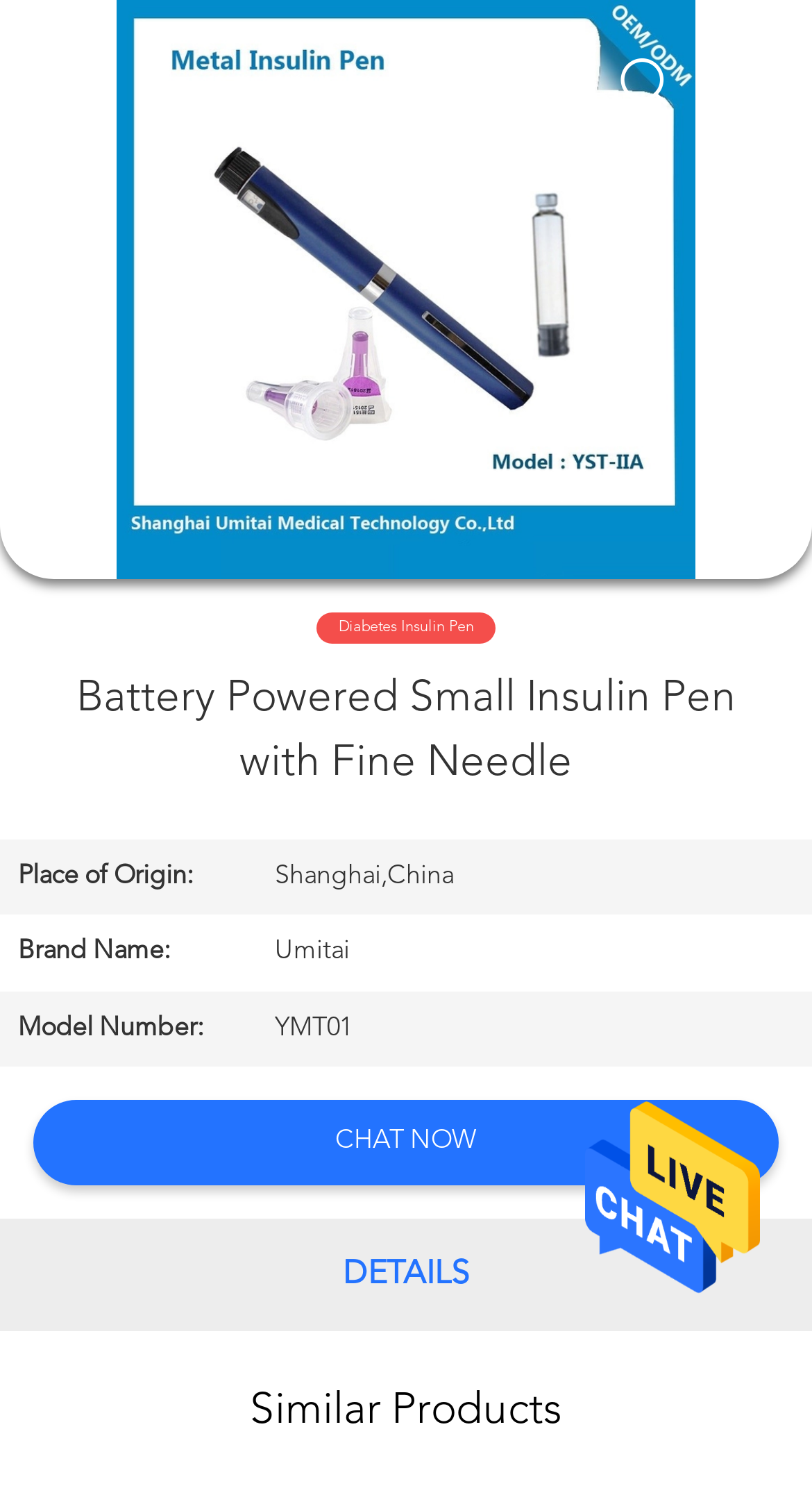What is the brand name of the insulin pen?
Refer to the image and provide a concise answer in one word or phrase.

Umitai